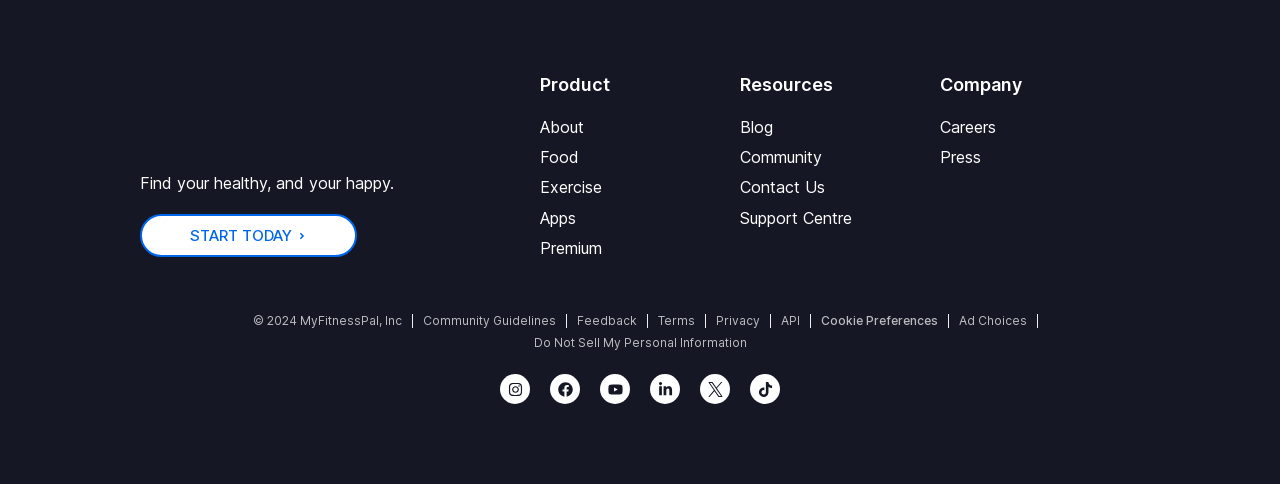Determine the bounding box coordinates for the area you should click to complete the following instruction: "Click on 'START TODAY'".

[0.109, 0.442, 0.279, 0.53]